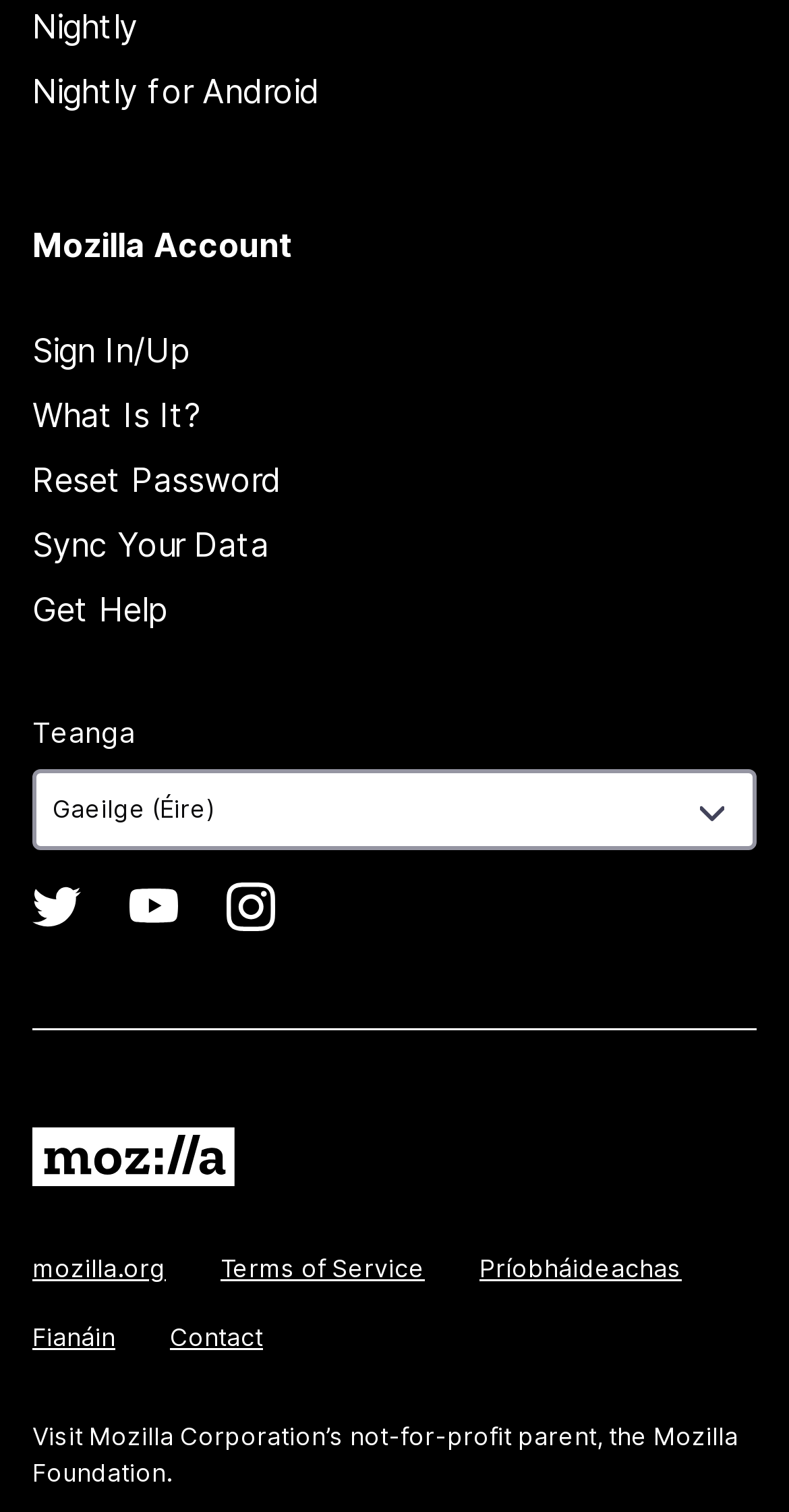Show the bounding box coordinates of the element that should be clicked to complete the task: "Sign in to your Mozilla account".

[0.041, 0.218, 0.238, 0.245]